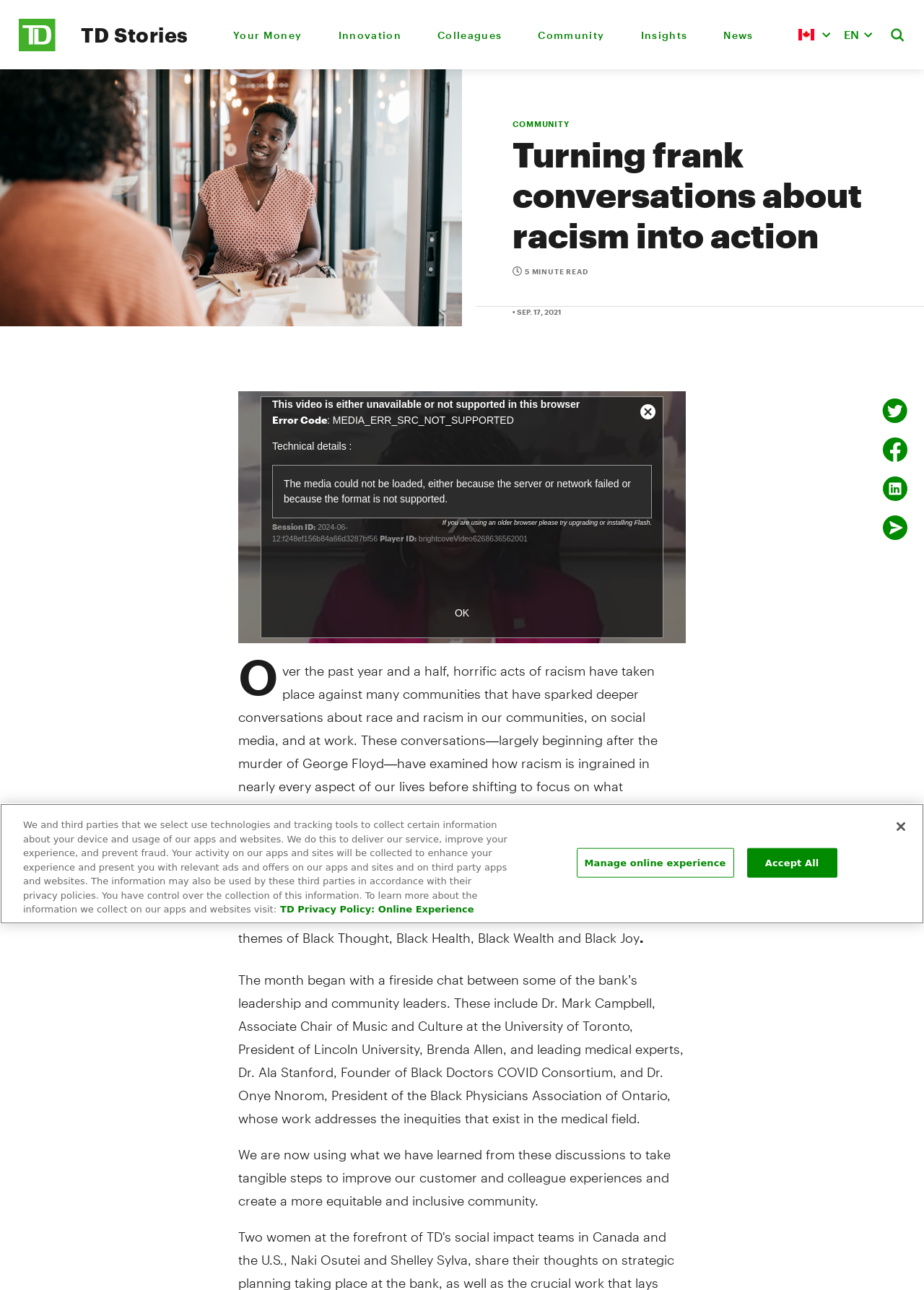Find the bounding box coordinates of the clickable region needed to perform the following instruction: "Click the 'Share on twitter' link". The coordinates should be provided as four float numbers between 0 and 1, i.e., [left, top, right, bottom].

[0.948, 0.303, 0.99, 0.333]